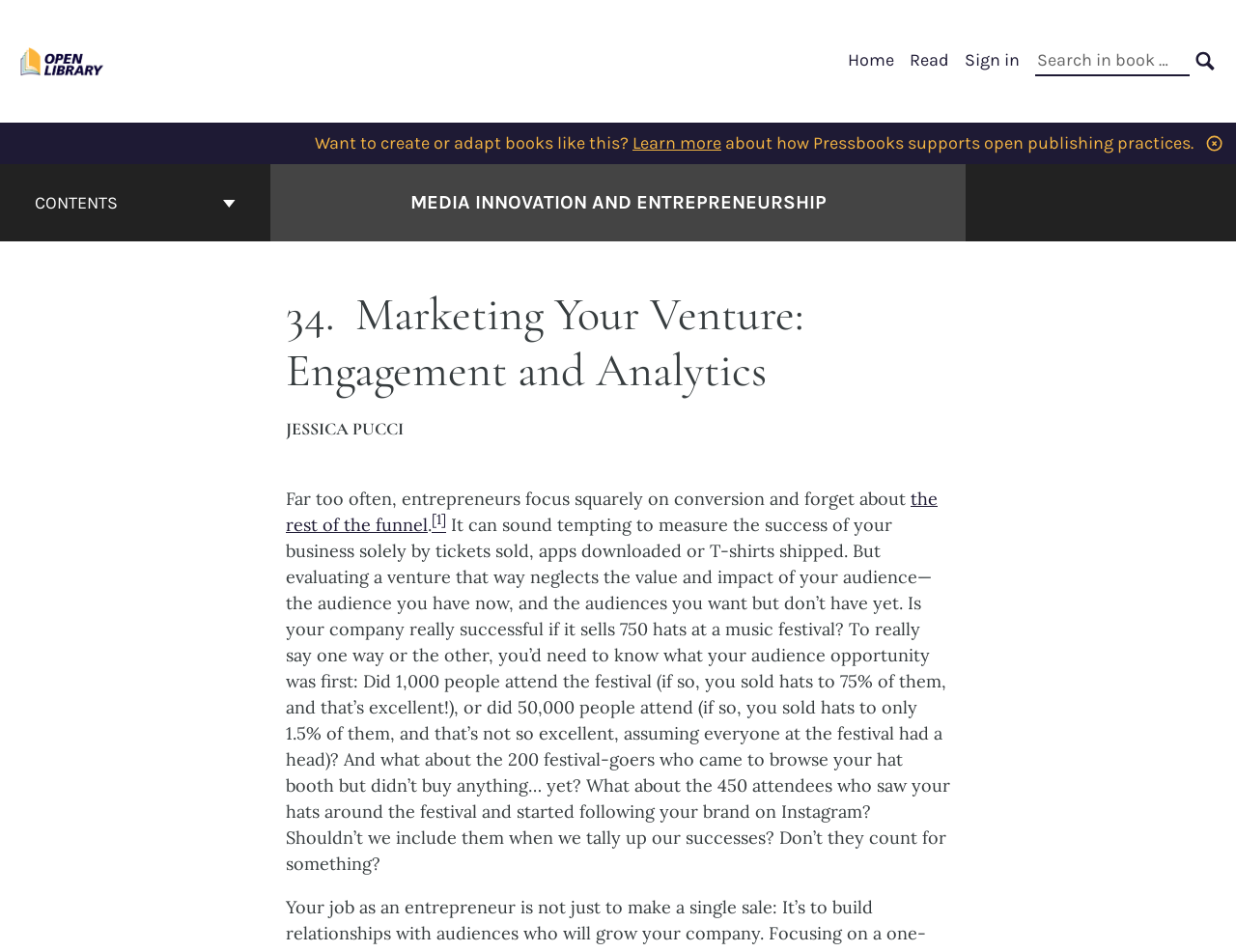Give a one-word or one-phrase response to the question: 
What is the author's name?

Jessica Pucci